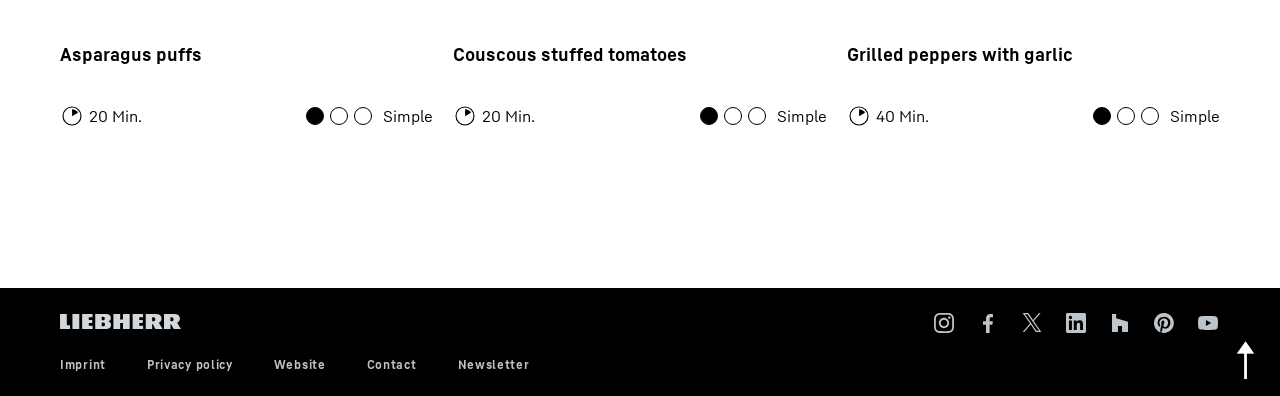How many social media links are present at the bottom of the webpage?
Could you give a comprehensive explanation in response to this question?

I counted the number of link elements at the bottom of the webpage, each corresponding to a social media platform, and found 7 links: Instagram, Facebook, 𝕏, LinkedIn, Houzz, Pinterest, and Youtube.